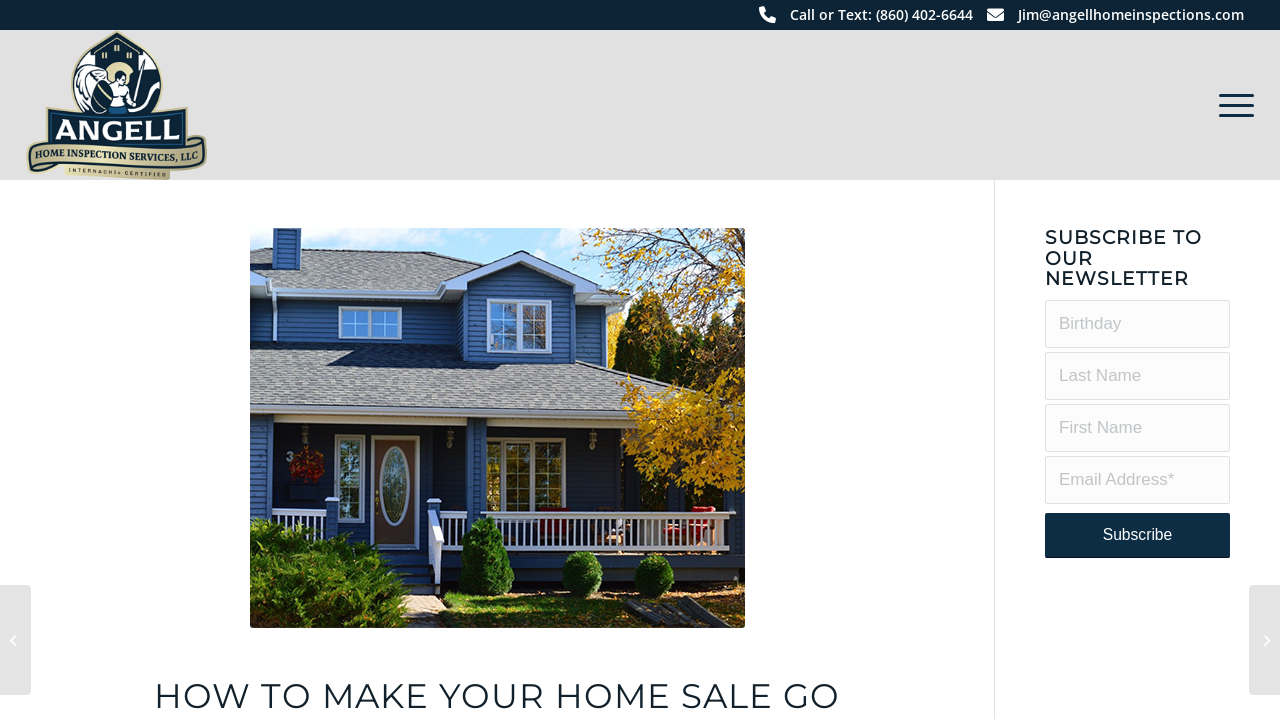Locate and extract the headline of this webpage.

HOW TO MAKE YOUR HOME SALE GO SMOOTHER